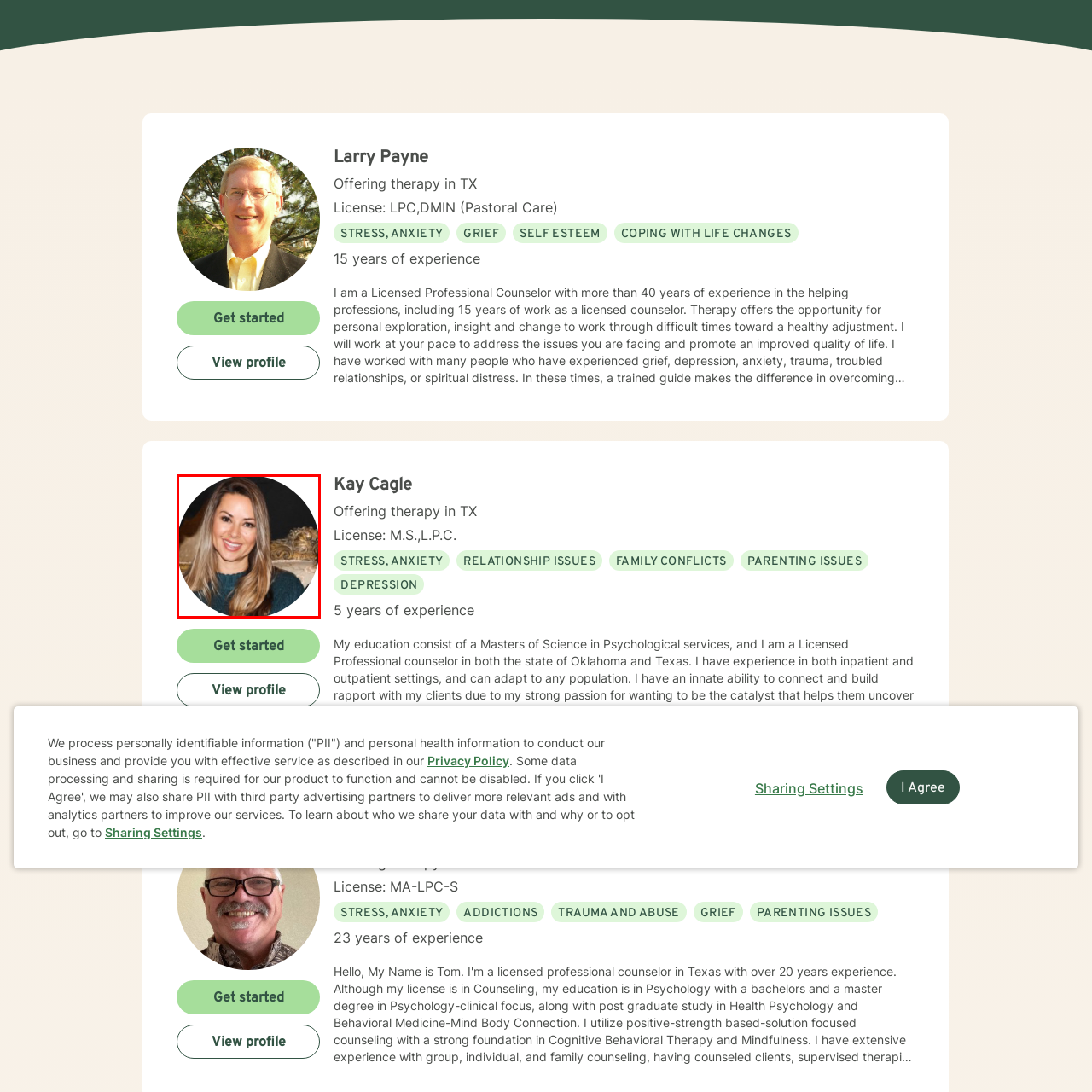Explain in detail what is happening in the image enclosed by the red border.

This image features a warm and welcoming portrait of a woman with long, flowing hair, who appears to be smiling genuinely at the camera. She is wearing a cozy, knitted sweater that adds a touch of comfort to her appearance. The background is softly blurred, focusing attention on her inviting expression. This image is identified as the avatar of a therapist, providing viewers with a visual connection to her profile. The accompanying text invites potential clients to learn more about her professional background and the services she offers in therapy.